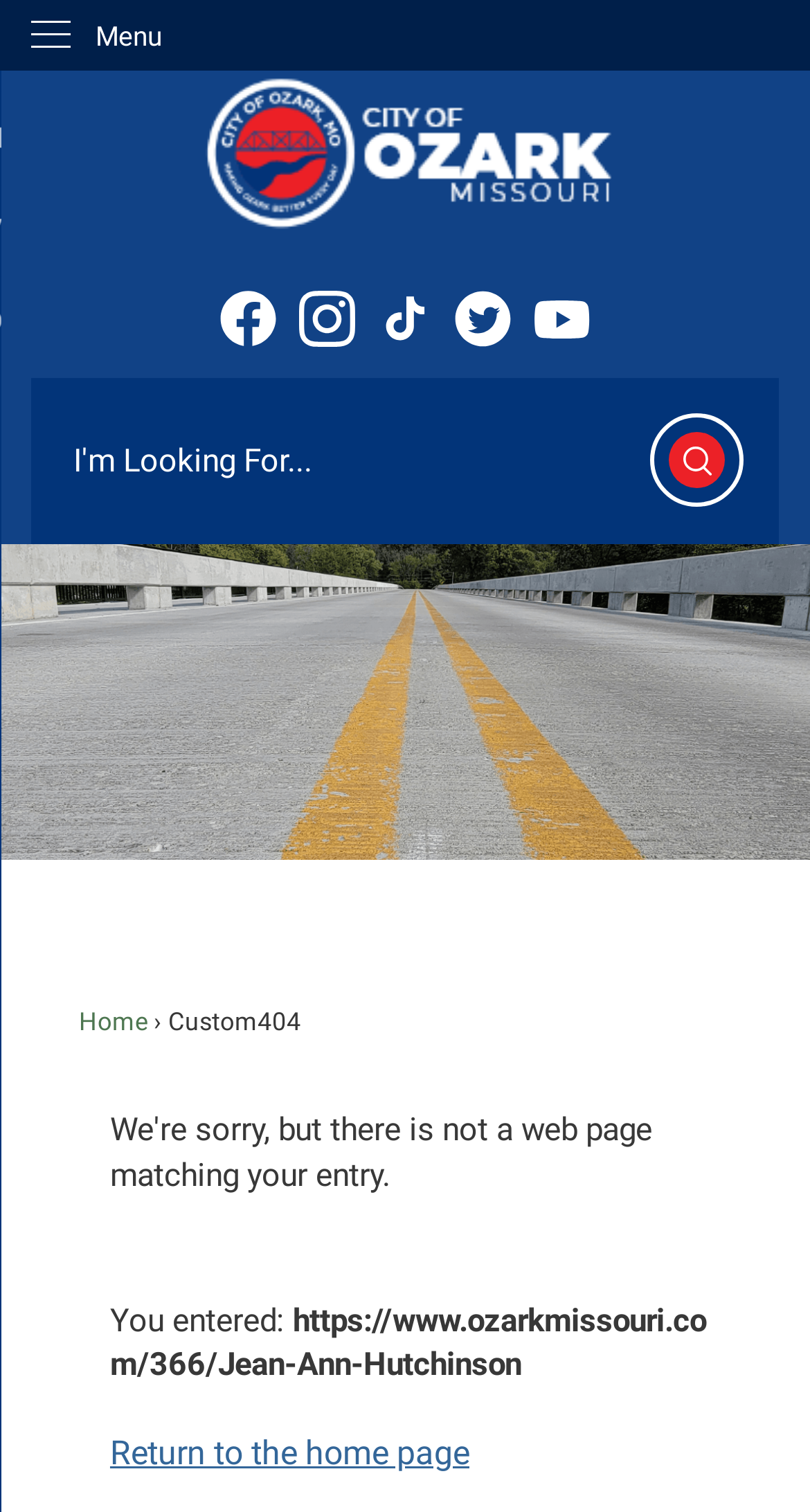Determine the bounding box coordinates of the clickable element to complete this instruction: "Search for something". Provide the coordinates in the format of four float numbers between 0 and 1, [left, top, right, bottom].

[0.039, 0.251, 0.961, 0.36]